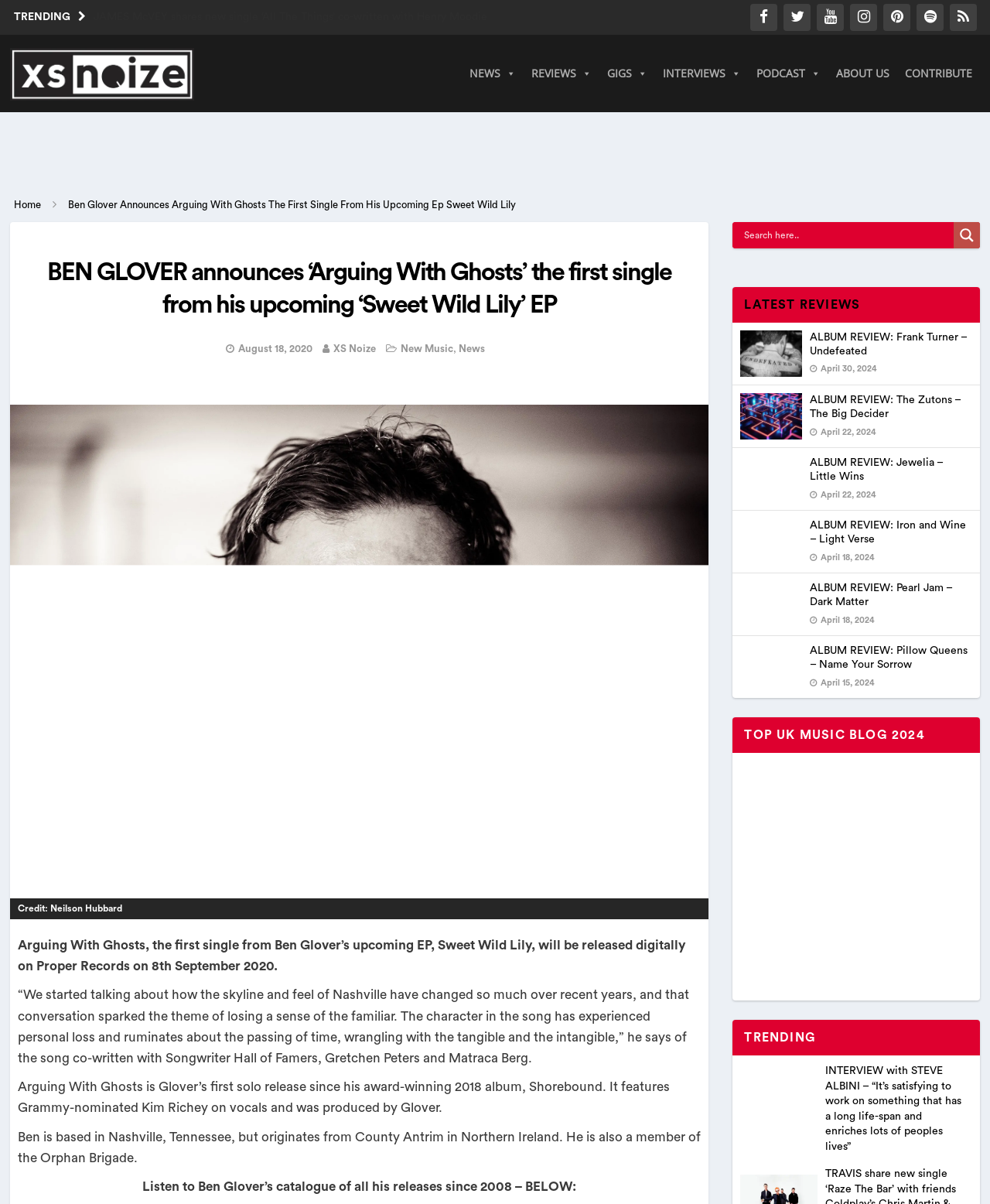Explain the webpage's layout and main content in detail.

This webpage is about music news and reviews. At the top, there is a heading that reads "XS Noize | Latest Music News" with a link to the home page and an image of the XS Noize logo. Below this, there are social media links to Facebook, Twitter, YouTube, Instagram, Pinterest, Spotify, and RSS.

The main content of the page is an article about Ben Glover's new single "Arguing With Ghosts" from his upcoming EP "Sweet Wild Lily". The article includes a heading, a figure with an image and a caption, and several paragraphs of text. The image is of Ben Glover, and the caption credits the photographer Neilson Hubbard. The text describes the song's theme and features, including a quote from Ben Glover.

To the right of the article, there is a search form with a search input box and a search magnifier button. Below this, there are links to the latest reviews, including album reviews of Frank Turner, The Zutons, Jewelia, Iron and Wine, and Pearl Jam. Each review has a link to the full review, an image, and the release date.

At the bottom of the page, there are headings for "LATEST REVIEWS" and "TOP UK MUSIC BLOG 2024" with a badge image. There is also a heading for "TRENDING" with a link to an interview with Steve Albini.

Above the main content, there are several links to trending news articles, including articles about Travis, Beabadoobee, Seb Lowe, and DJ Daire. There are also links to the website's sections for news, reviews, gigs, interviews, and podcasts.